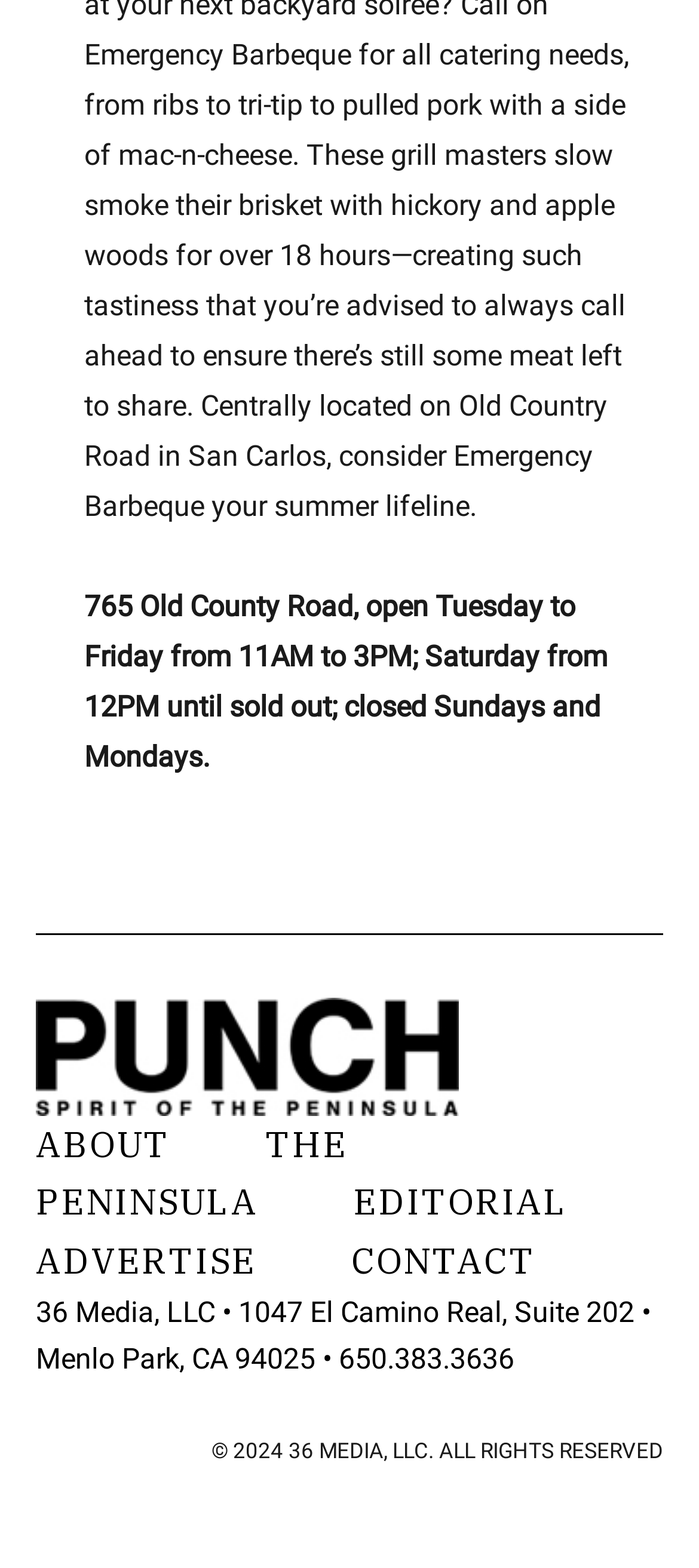Identify the bounding box for the given UI element using the description provided. Coordinates should be in the format (top-left x, top-left y, bottom-right x, bottom-right y) and must be between 0 and 1. Here is the description: The Peninsula

[0.051, 0.714, 0.497, 0.782]